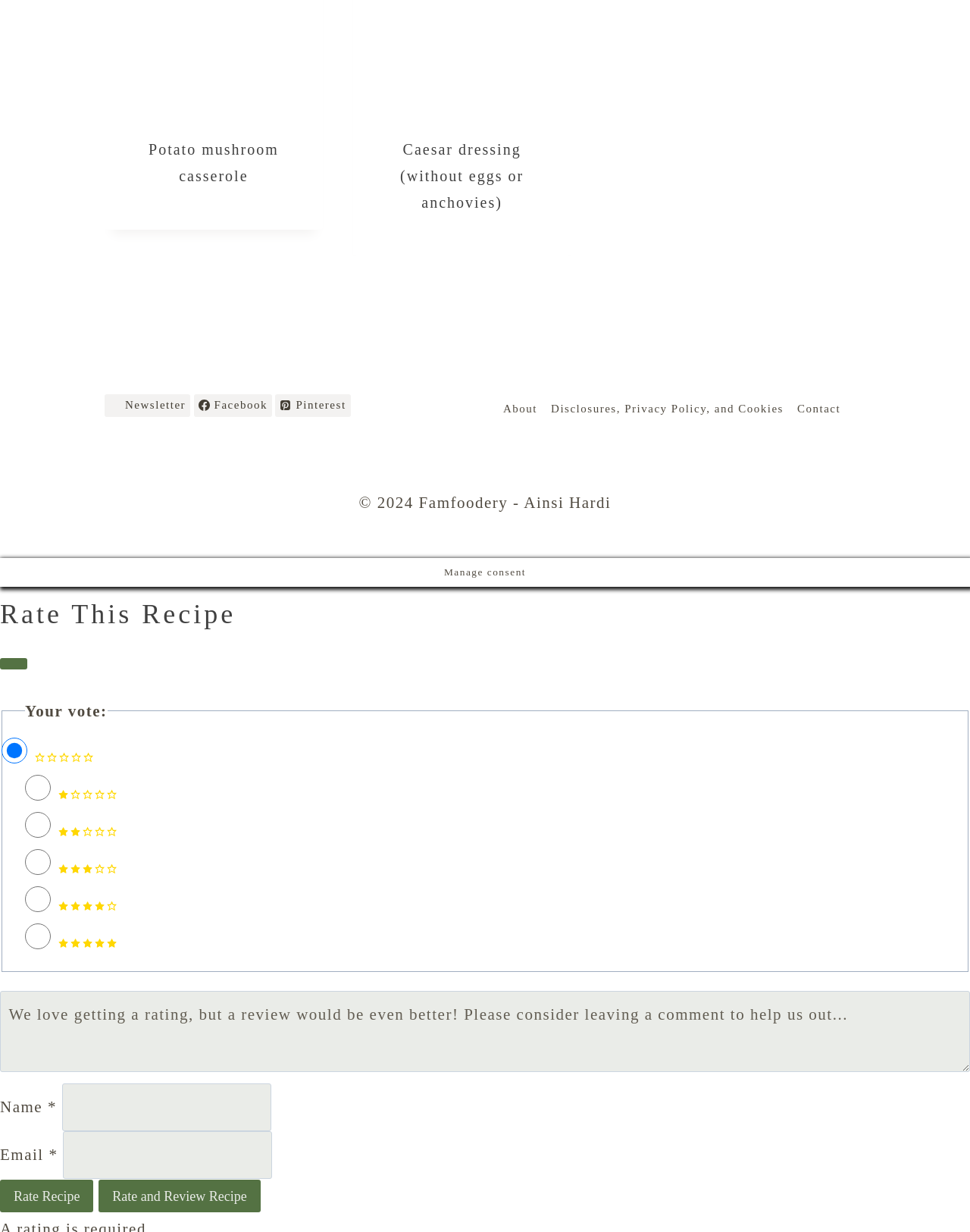Pinpoint the bounding box coordinates of the clickable area needed to execute the instruction: "Go to Facebook". The coordinates should be specified as four float numbers between 0 and 1, i.e., [left, top, right, bottom].

None